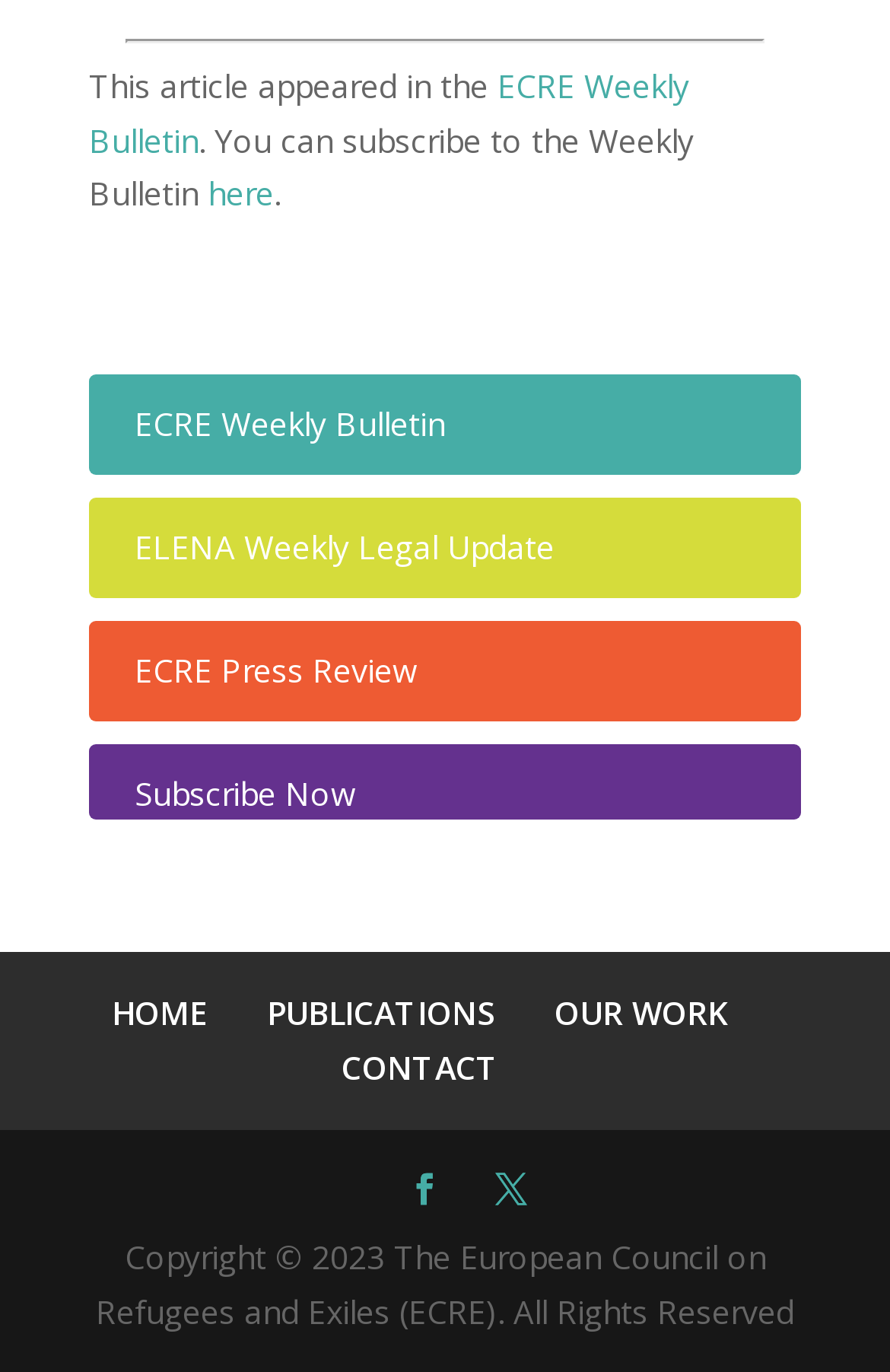How many social media links are there?
Examine the image and provide an in-depth answer to the question.

The social media links are located at the bottom of the page, and they are represented by the icons '' and ''. Therefore, there are 2 social media links.